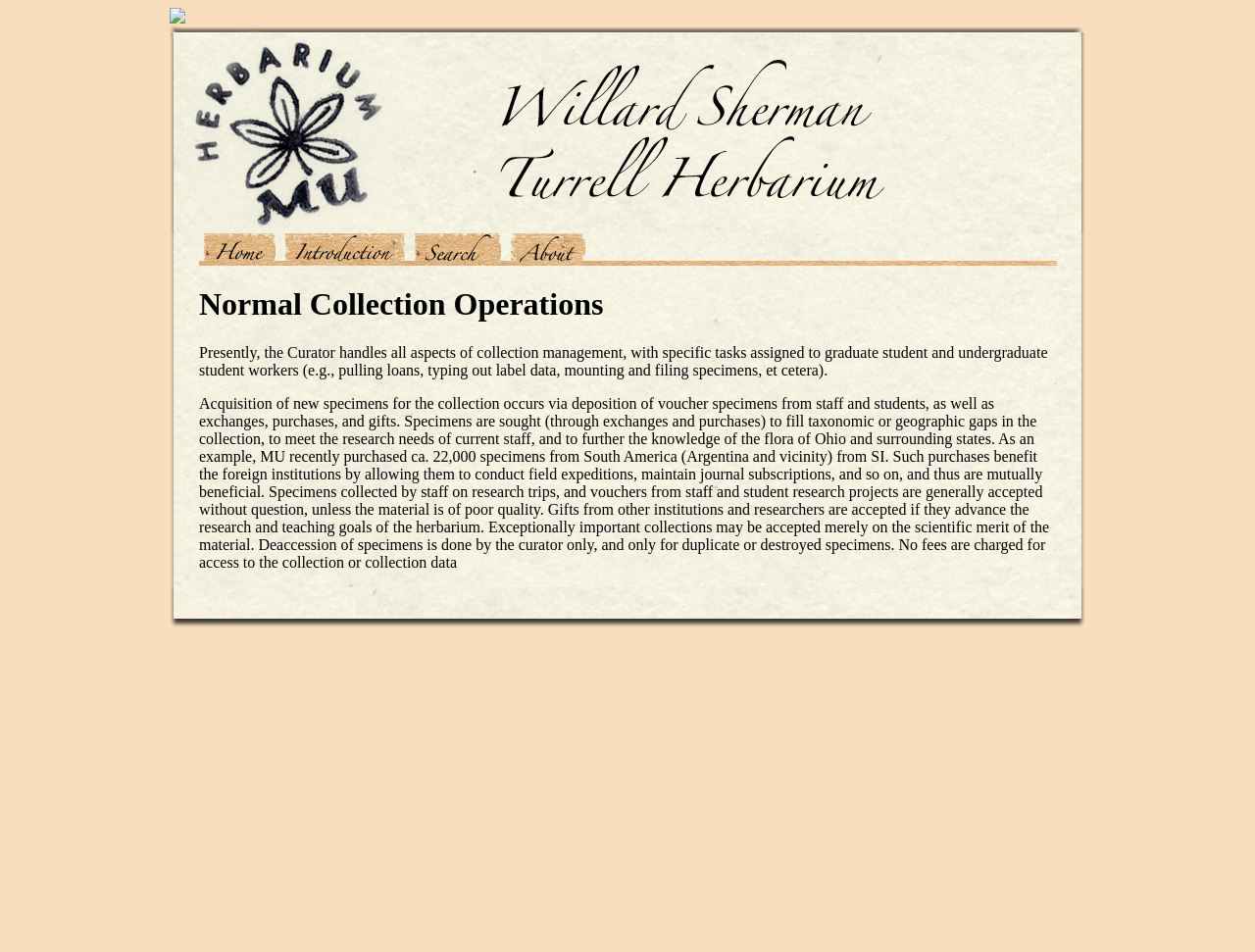Explain the webpage in detail.

The webpage is about the Miami University Herbarium. At the top, there are two images, one small and one large, taking up most of the top section. Below the images, there is a navigation menu with five links: "home", "introduction", "database", "about", each accompanied by a small icon. 

The main content of the page is divided into two sections. The first section has a heading "Normal Collection Operations" and is located below the navigation menu. This section contains two paragraphs of text that describe the collection management process, including the roles of the curator and student workers, and the acquisition of new specimens through various means.

The text is positioned in the middle of the page, with a significant amount of space above and below it. The paragraphs are quite long and take up most of the width of the page. There are no other UI elements or images in the main content area besides the text.